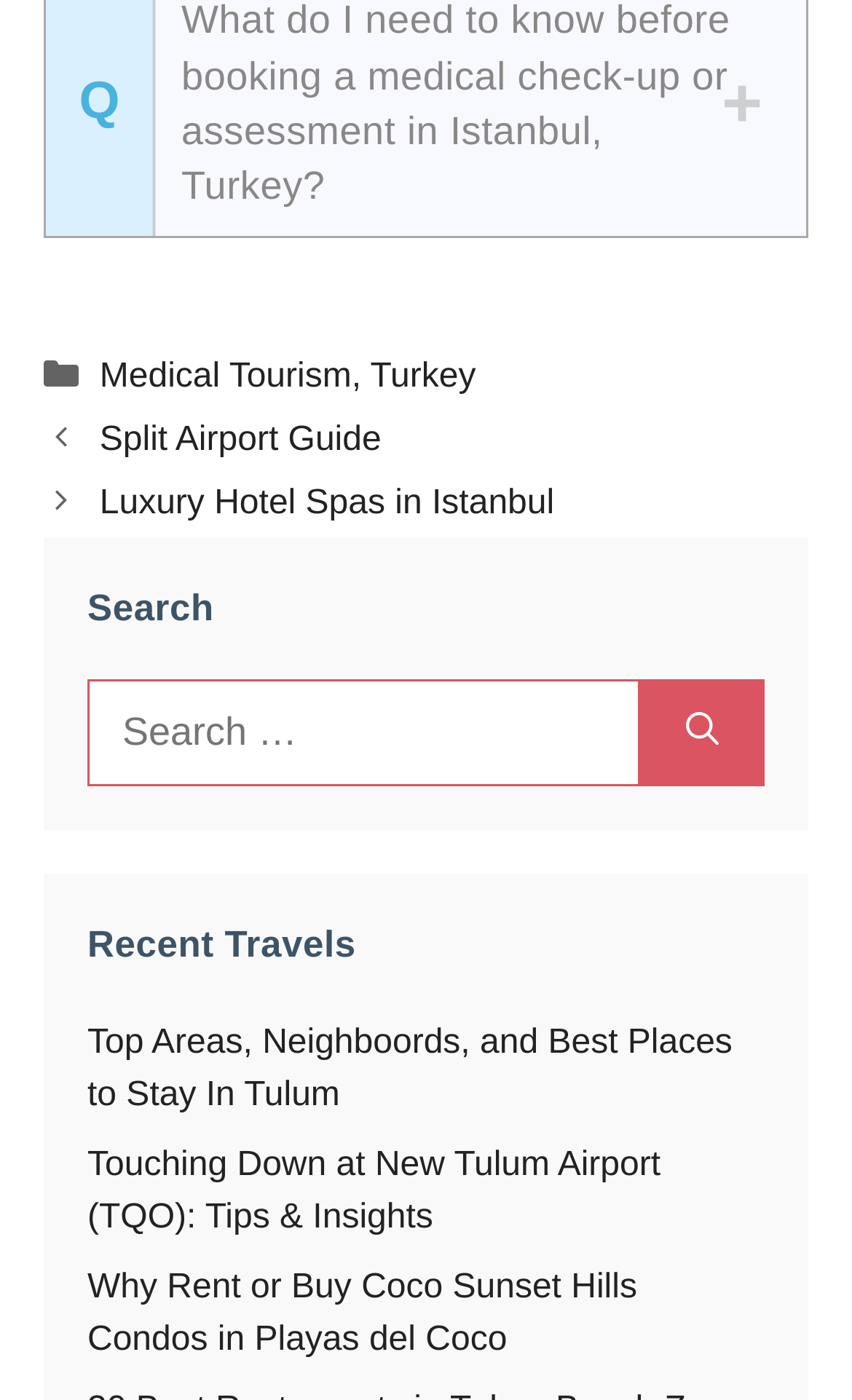Predict the bounding box of the UI element based on this description: "Learn more about troubleshooting WordPress.".

None